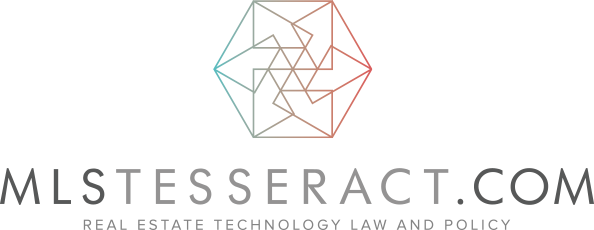Generate an in-depth description of the image.

The image represents the branding of the MLS Tesseract website, specifically designed for discussing real estate technology, law, and policy. The logo features a geometric design that resembles a tesseract, symbolizing complexity and multidimensionality, which aligns with the intricate nature of real estate technology and law. Below the logo, the text clearly states "mlstesseract.com," indicating the website's focus area. The tagline "REAL ESTATE TECHNOLOGY LAW AND POLICY" emphasizes the site's commitment to providing insights and information in this specialized field, catering to professionals who navigate the evolving landscape of real estate and technology.